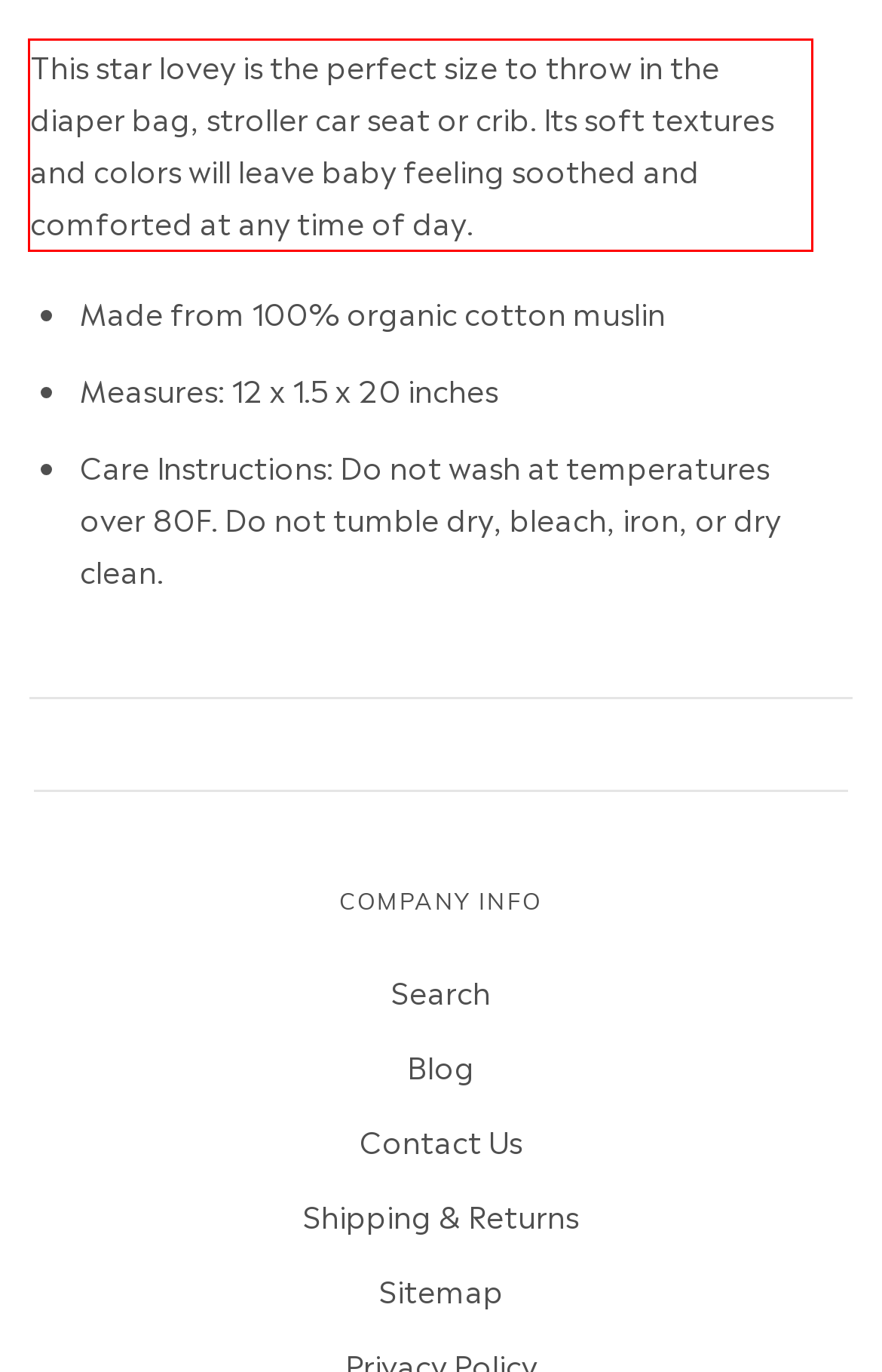The screenshot provided shows a webpage with a red bounding box. Apply OCR to the text within this red bounding box and provide the extracted content.

This star lovey is the perfect size to throw in the diaper bag, stroller car seat or crib. Its soft textures and colors will leave baby feeling soothed and comforted at any time of day.